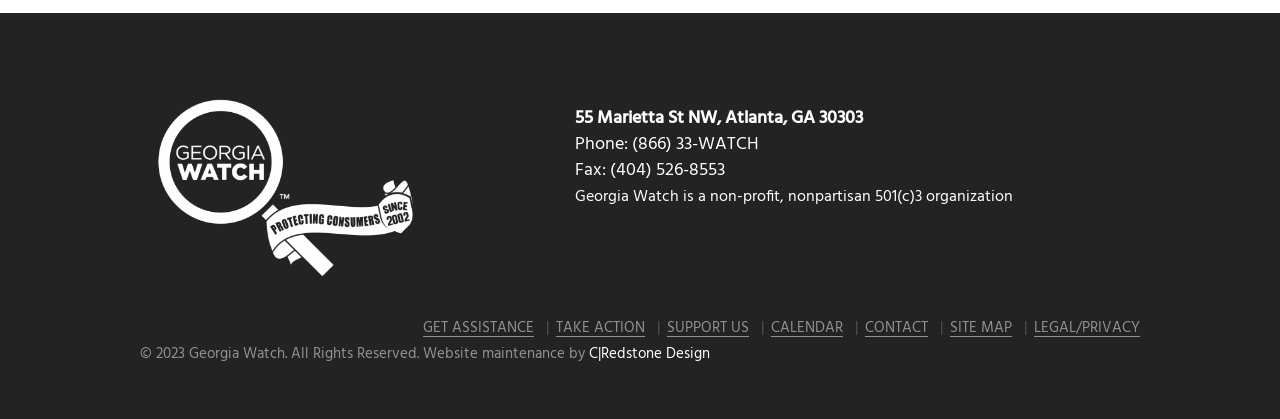Please determine the bounding box coordinates of the element to click on in order to accomplish the following task: "Click the SUPPORT US link". Ensure the coordinates are four float numbers ranging from 0 to 1, i.e., [left, top, right, bottom].

[0.521, 0.763, 0.585, 0.805]